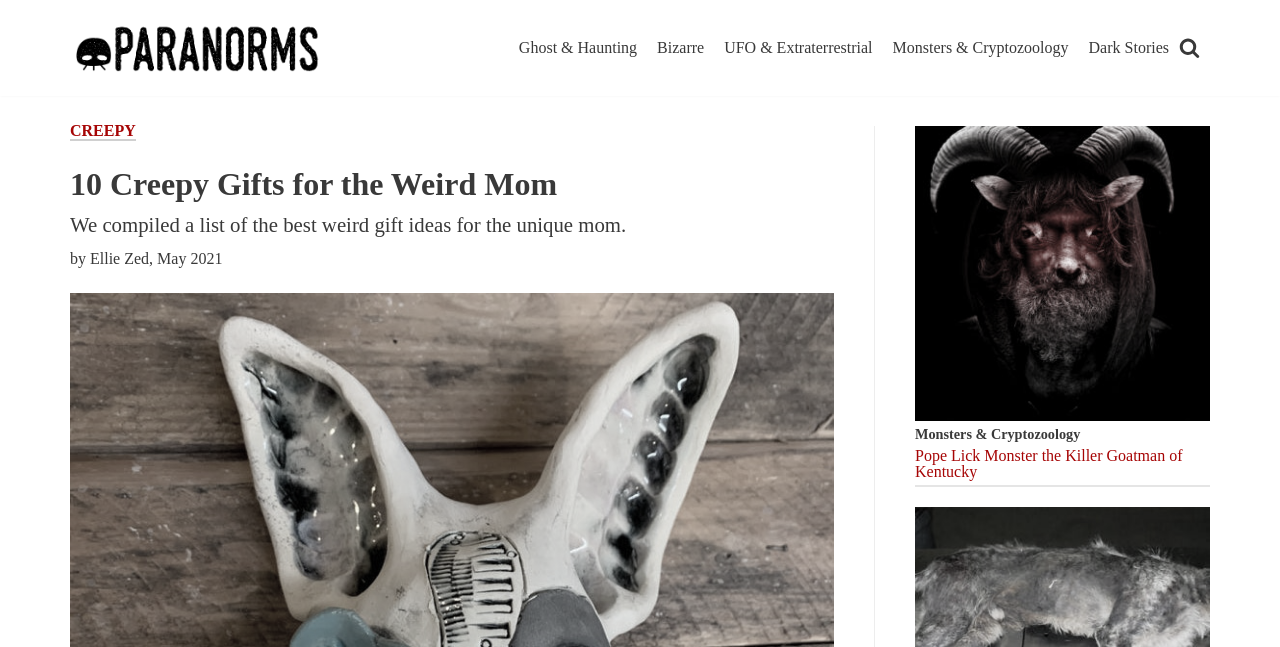Provide the bounding box coordinates for the specified HTML element described in this description: "Skip to content". The coordinates should be four float numbers ranging from 0 to 1, in the format [left, top, right, bottom].

[0.0, 0.049, 0.031, 0.08]